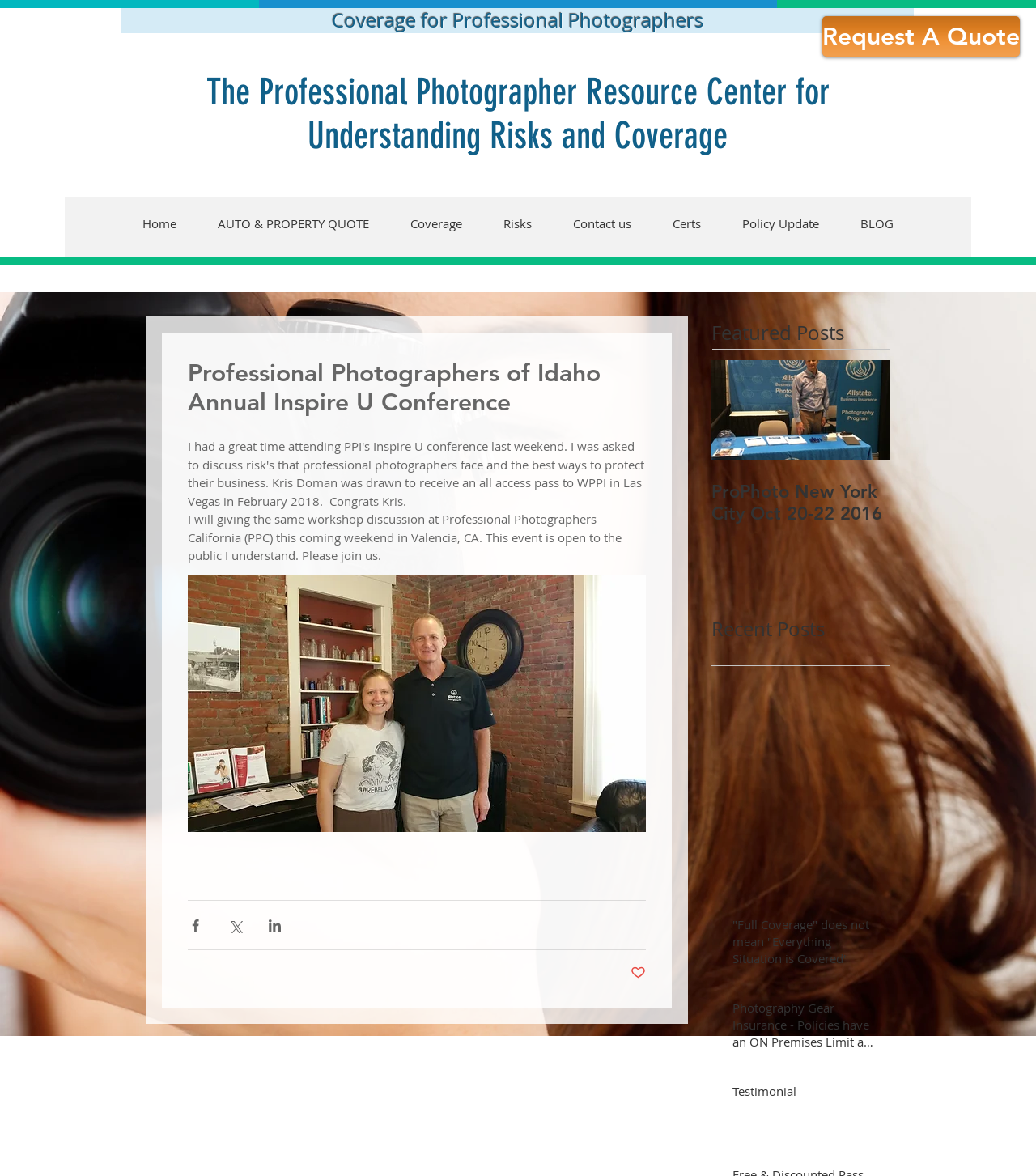Give a one-word or one-phrase response to the question:
What is the purpose of the 'Request A Quote' link?

To get insurance quote